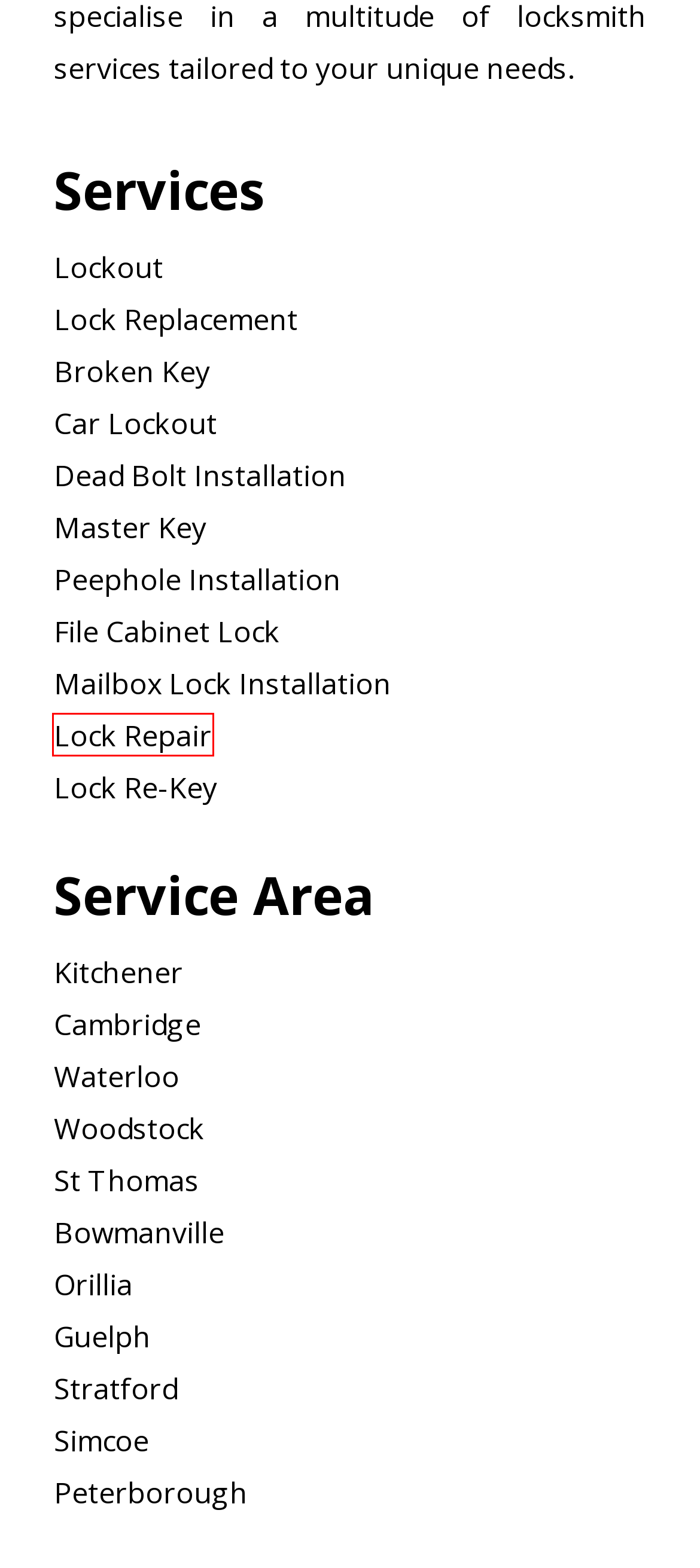You have a screenshot of a webpage where a red bounding box highlights a specific UI element. Identify the description that best matches the resulting webpage after the highlighted element is clicked. The choices are:
A. Locksmith Bowmanville: 🔑 Expert Key and Lock Services
B. HOUSE & CAR LOCKOUT SERVICES IN KITCHENER-WATERLOO - Minute Locksmith
C. BROKEN KEY EXTRACTION & REPAIR SERVICES IN KITCHENER-WATERLOO - Minute Locksmith
D. Locksmith Woodstock: 🔑 Expert Key and Lock Services
E. Locksmith Waterloo: 🔐 Expert Key and Lock Services | Minute Locksmith
F. Car Lockout Solution Provider in Kitchener-Waterloo - Minute Locksmith
G. Master Key Installation Services in Kitchener-Waterloo - Minute Locksmith
H. Lock repair services near me 24/7 | Minute locksmith

H